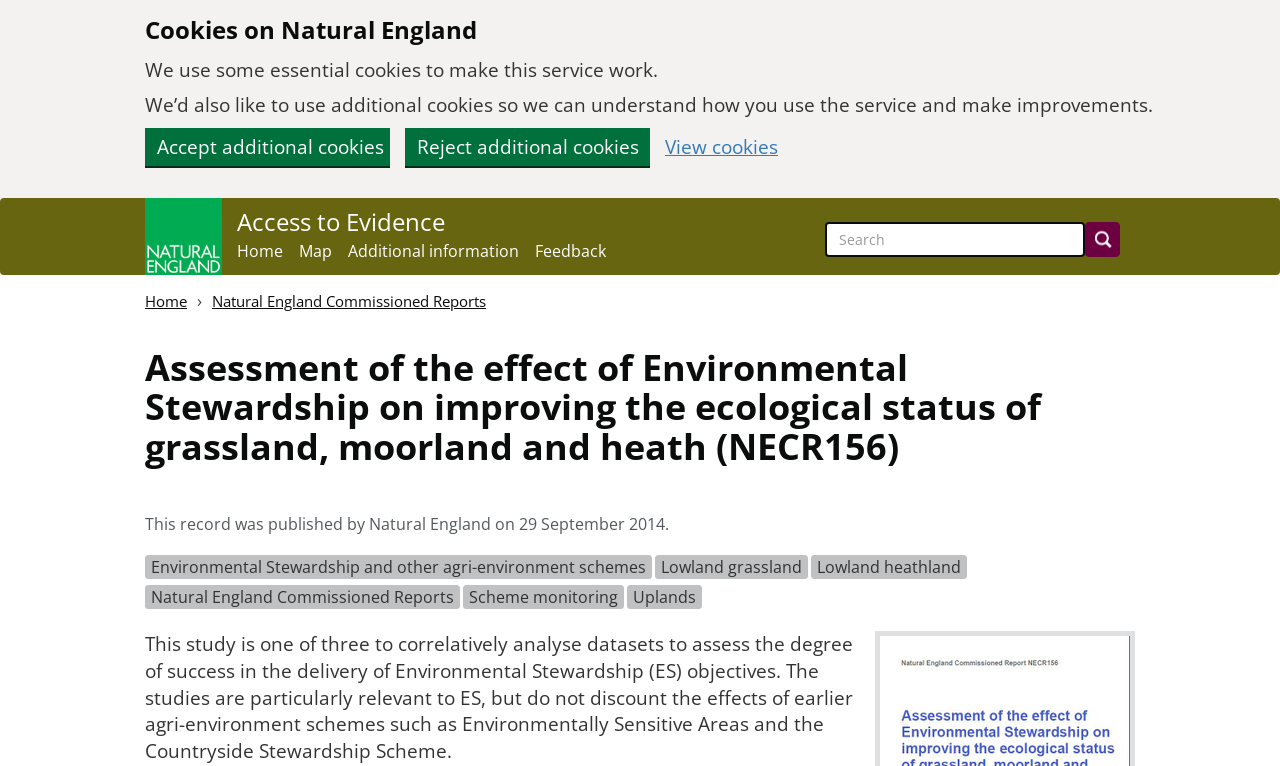Find the bounding box coordinates for the element that must be clicked to complete the instruction: "Skip to main content". The coordinates should be four float numbers between 0 and 1, indicated as [left, top, right, bottom].

[0.0, 0.0, 0.023, 0.026]